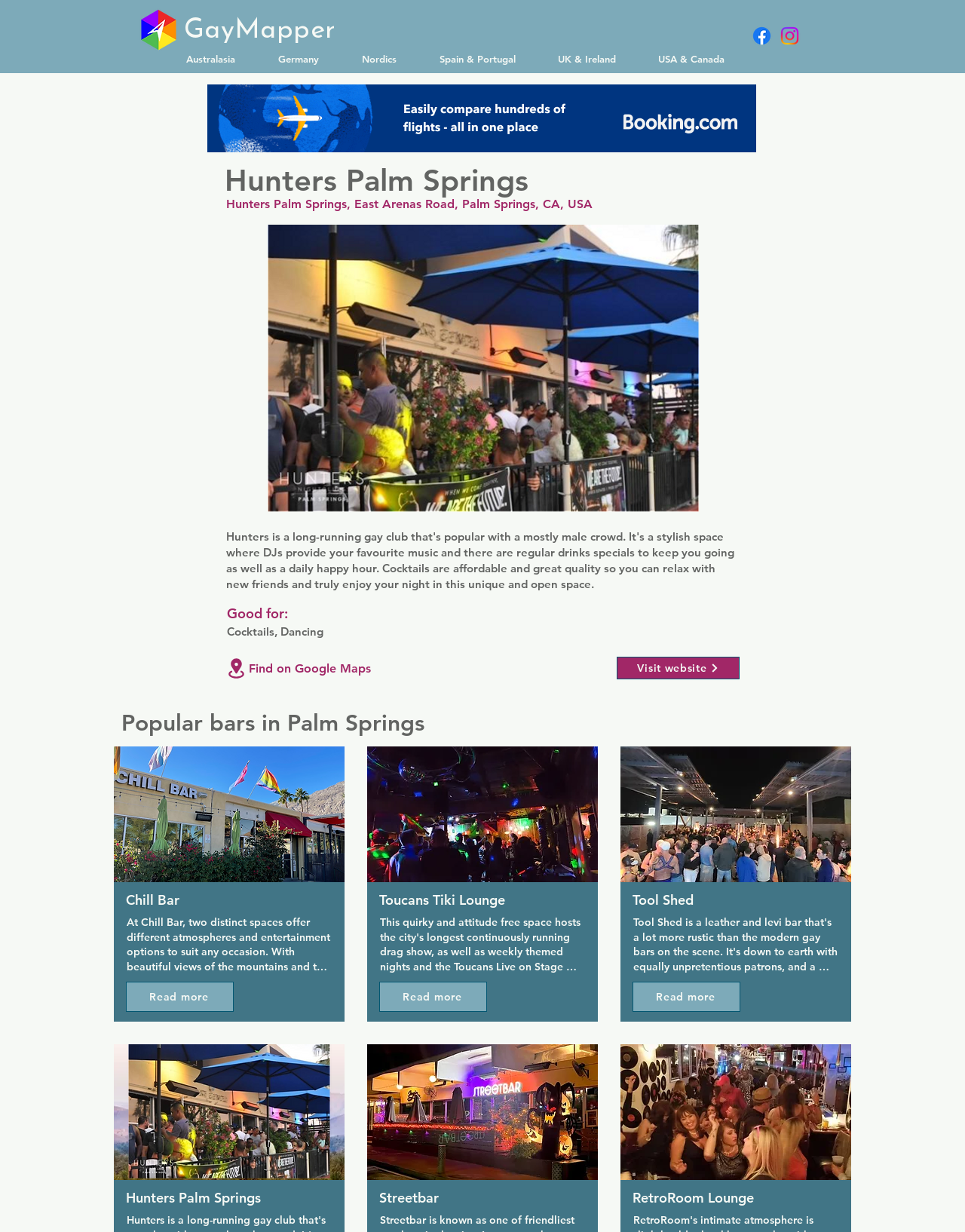Using the details from the image, please elaborate on the following question: What is the name of the button to read more about Chill Bar?

I found the answer by looking at the button element with the text 'Read more' which is located below the heading element 'Chill Bar', indicating that it is a button to read more about the bar.